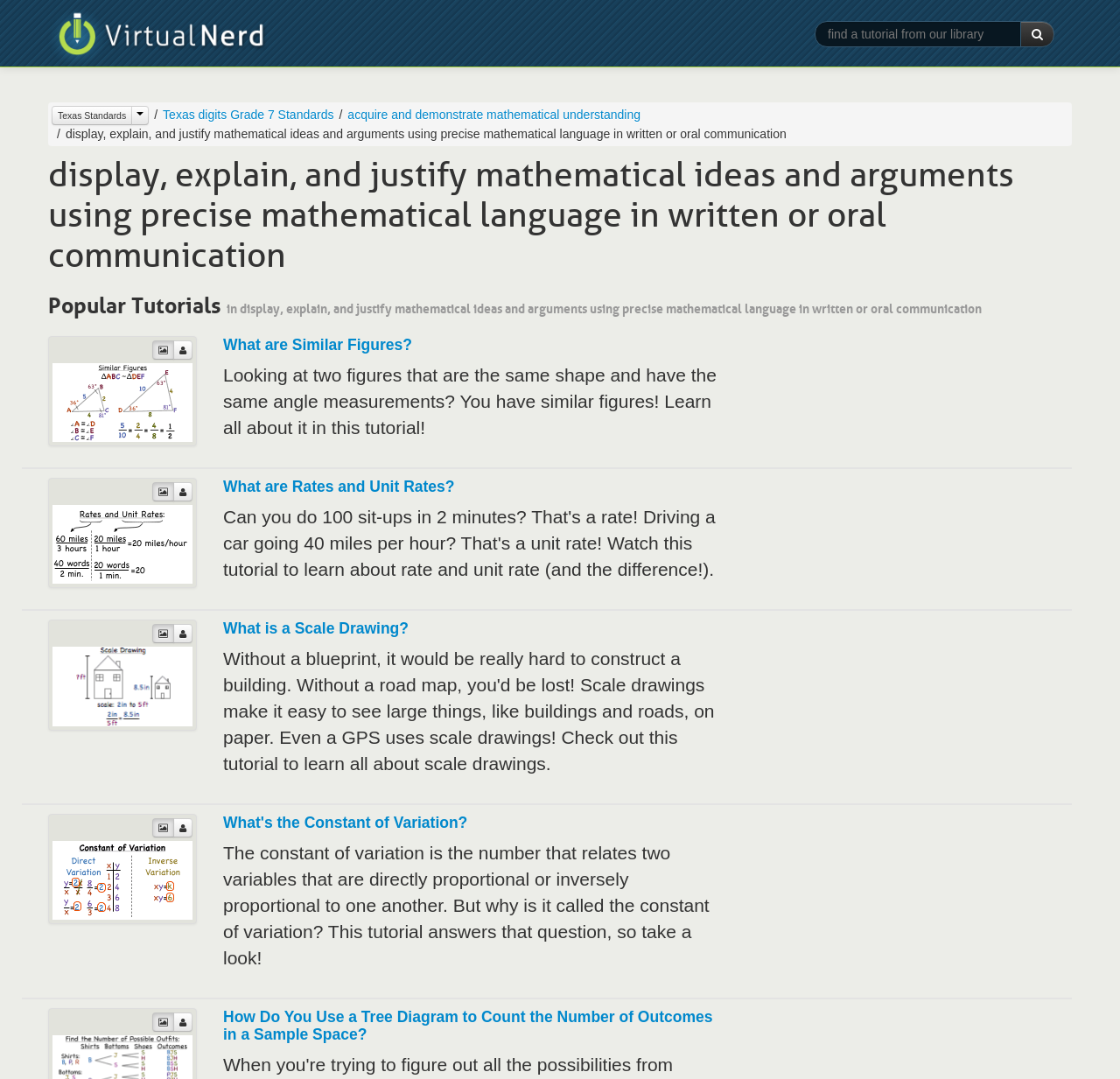What is the purpose of the buttons with '' and '' icons?
Please provide a comprehensive answer based on the contents of the image.

The buttons with '' and '' icons are located next to each tutorial link, and they seem to be navigation buttons, possibly for moving to the next or previous tutorial in the list.